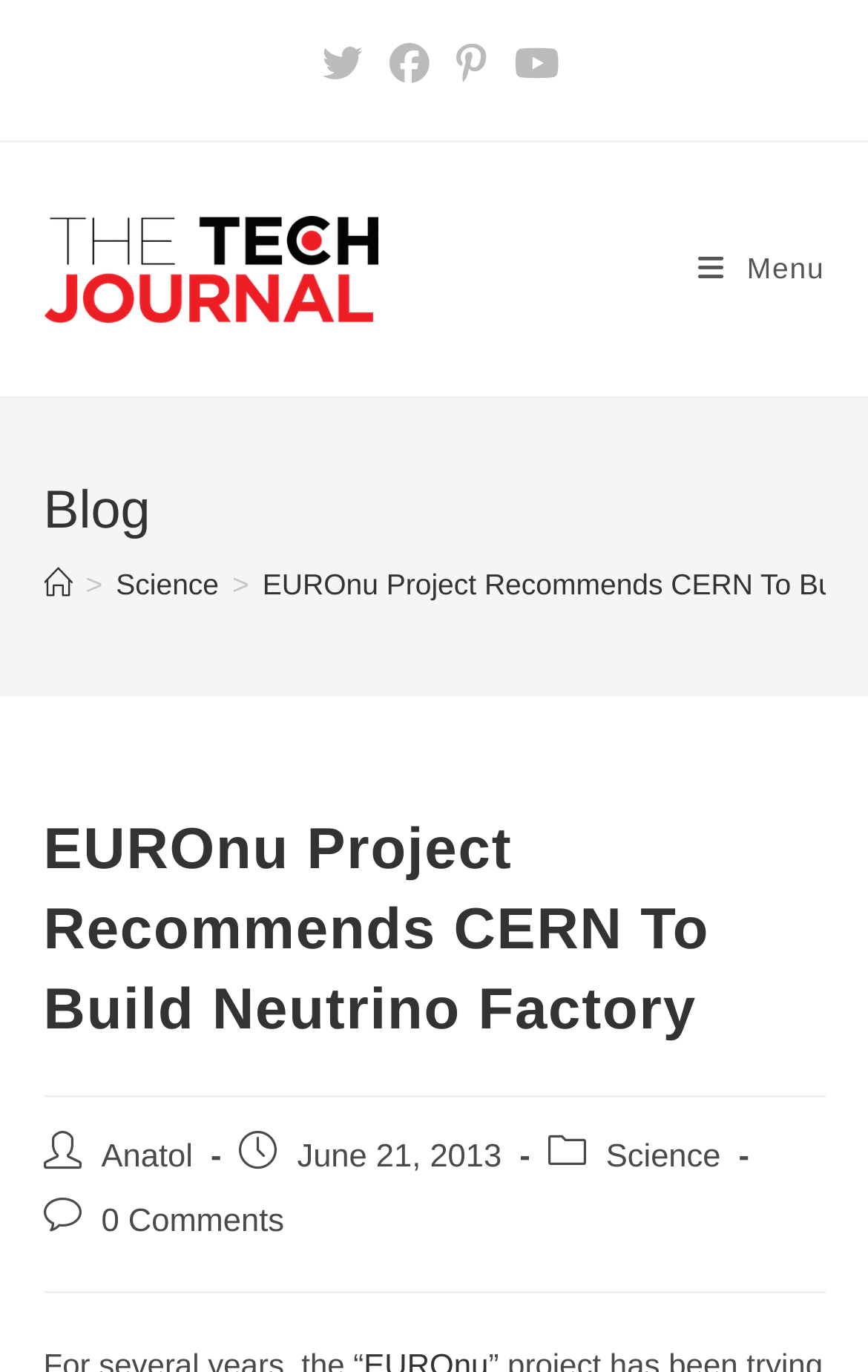What is the name of the project mentioned in the article? Using the information from the screenshot, answer with a single word or phrase.

EUROnu